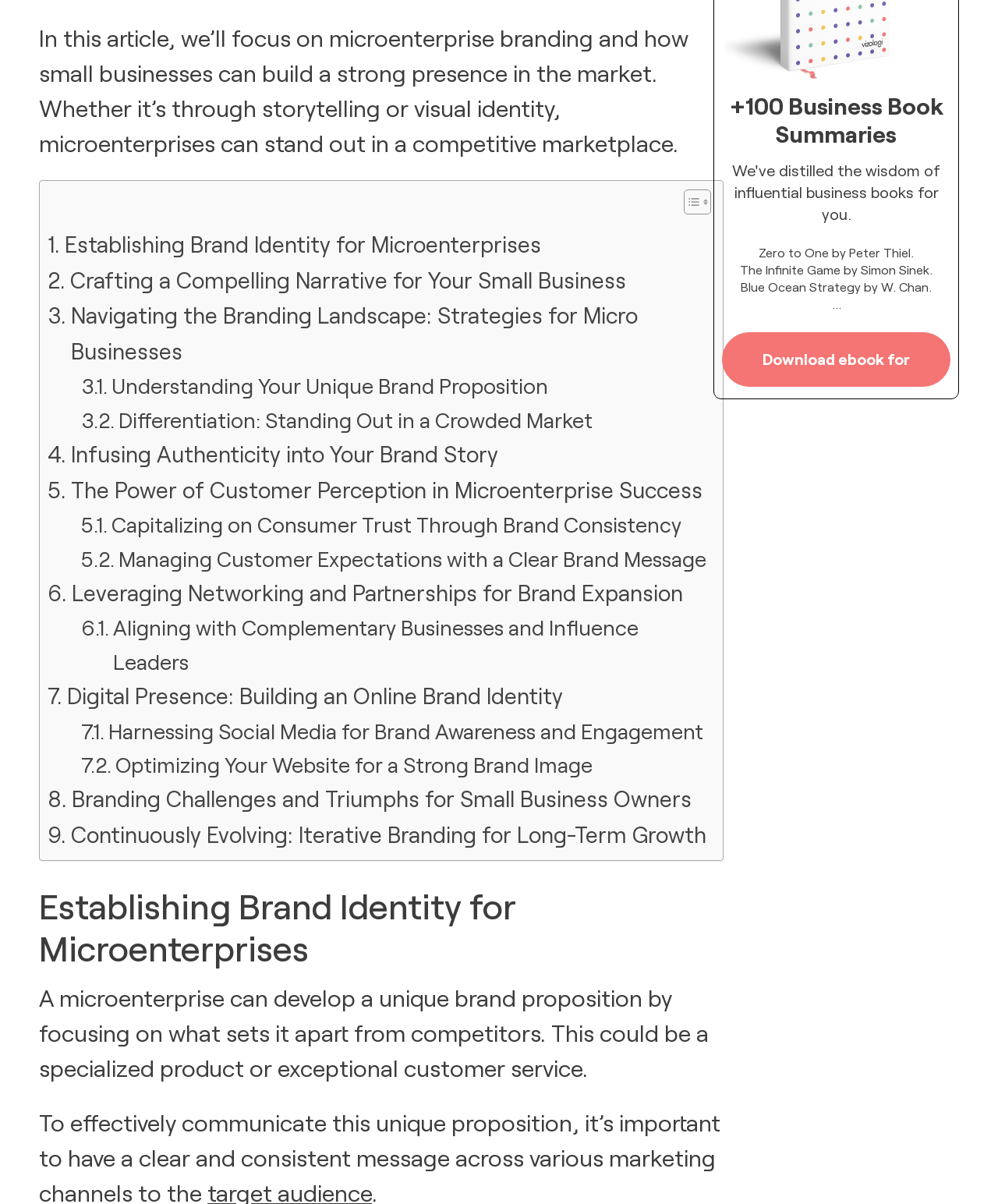Given the description: "Establishing Brand Identity for Microenterprises", determine the bounding box coordinates of the UI element. The coordinates should be formatted as four float numbers between 0 and 1, [left, top, right, bottom].

[0.048, 0.188, 0.542, 0.218]